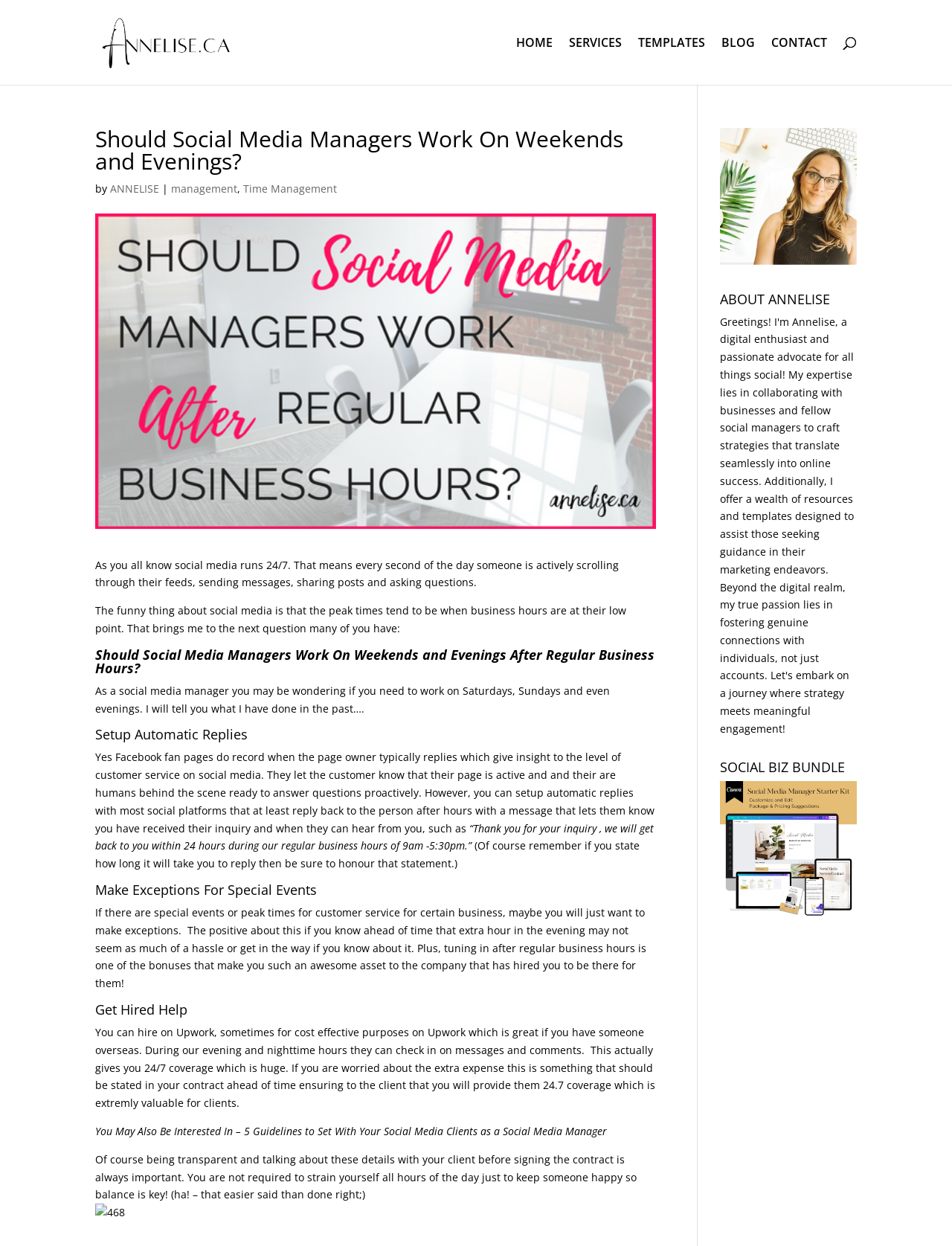Predict the bounding box coordinates of the UI element that matches this description: "management". The coordinates should be in the format [left, top, right, bottom] with each value between 0 and 1.

[0.18, 0.146, 0.249, 0.157]